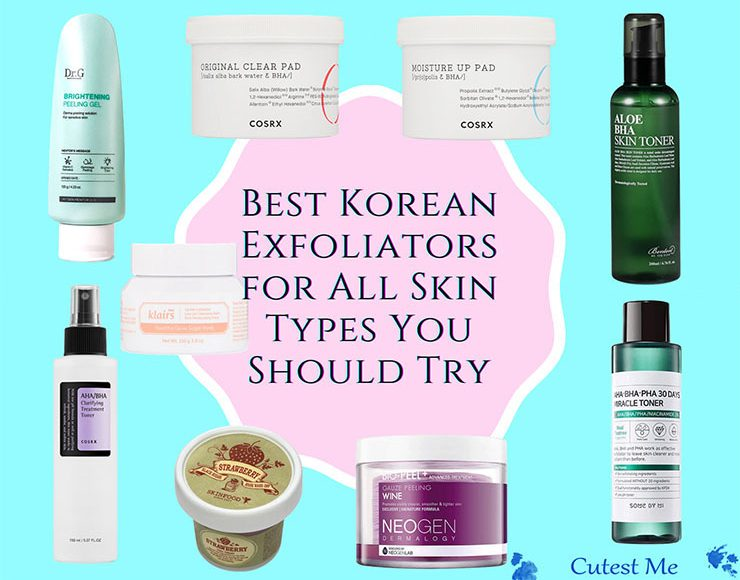Generate an elaborate caption that includes all aspects of the image.

The image showcases a vibrant and stylish compilation of some of the best Korean exfoliators suitable for all skin types. Featured prominently in the center is the text "Best Korean Exfoliators for All Skin Types You Should Try," surrounded by an aesthetically pleasing arrangement of product packaging. 

The items include various skincare products, such as:
- **Dr.G Brightening Peeling Gel**
- **COSRX Original Clear Pad**
- **COSRX Moisture Up Pad**
- **Aloe BHA Skin Toner by Benton**
- **Klairs Moisture Cream**
- **Neogen Dermalogy Wine Peeling Gel**
- **Strawberry Milk Peel by Skinfood**

Each product represents a unique approach to skin exfoliation, emphasizing effective cleansing, smoothness, and skin health. The light blue background enhances the visuals, making the products stand out attractively for viewers interested in skincare solutions.